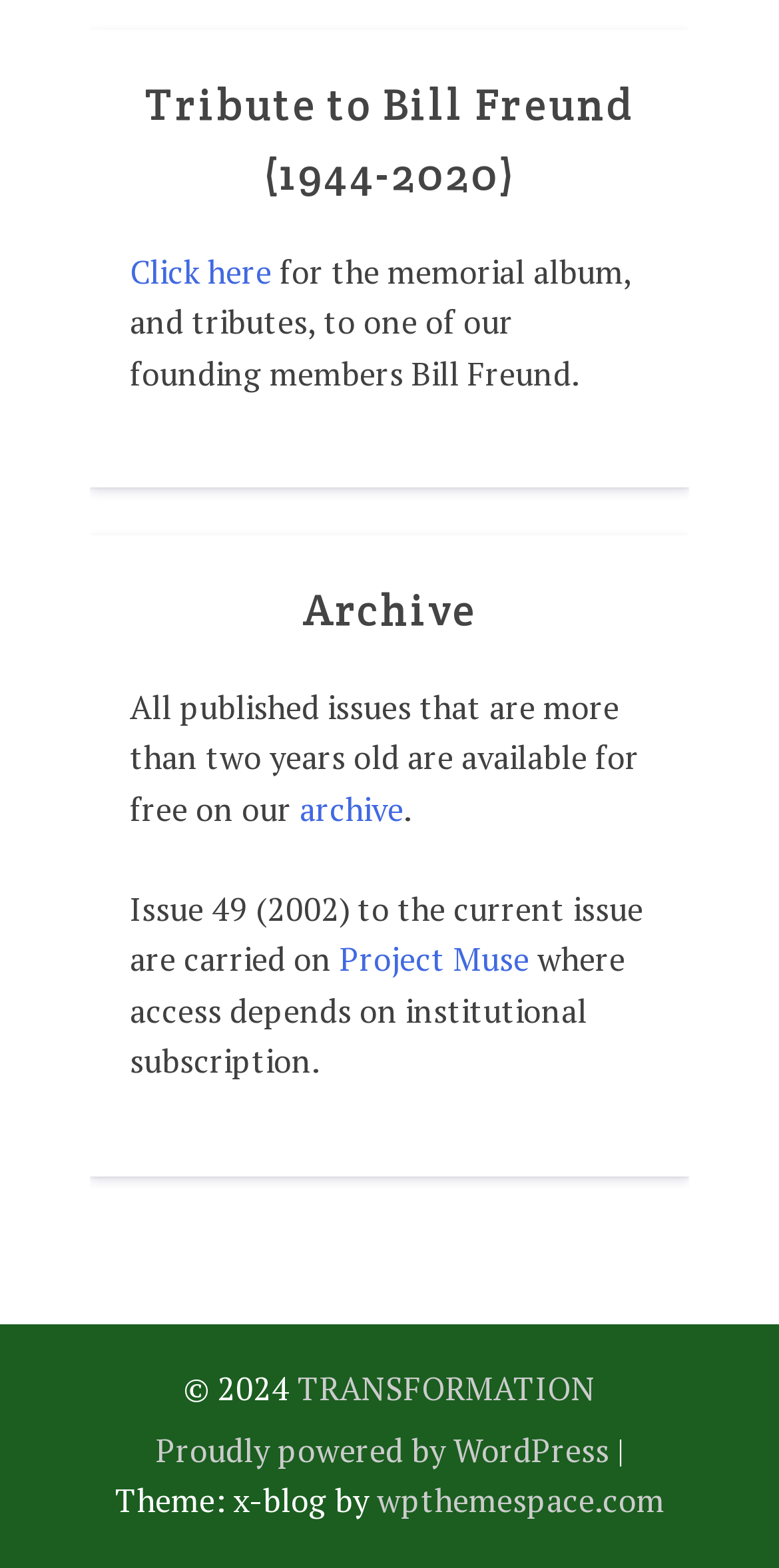Determine the bounding box coordinates for the HTML element described here: "wpthemespace.com".

[0.483, 0.942, 0.853, 0.974]